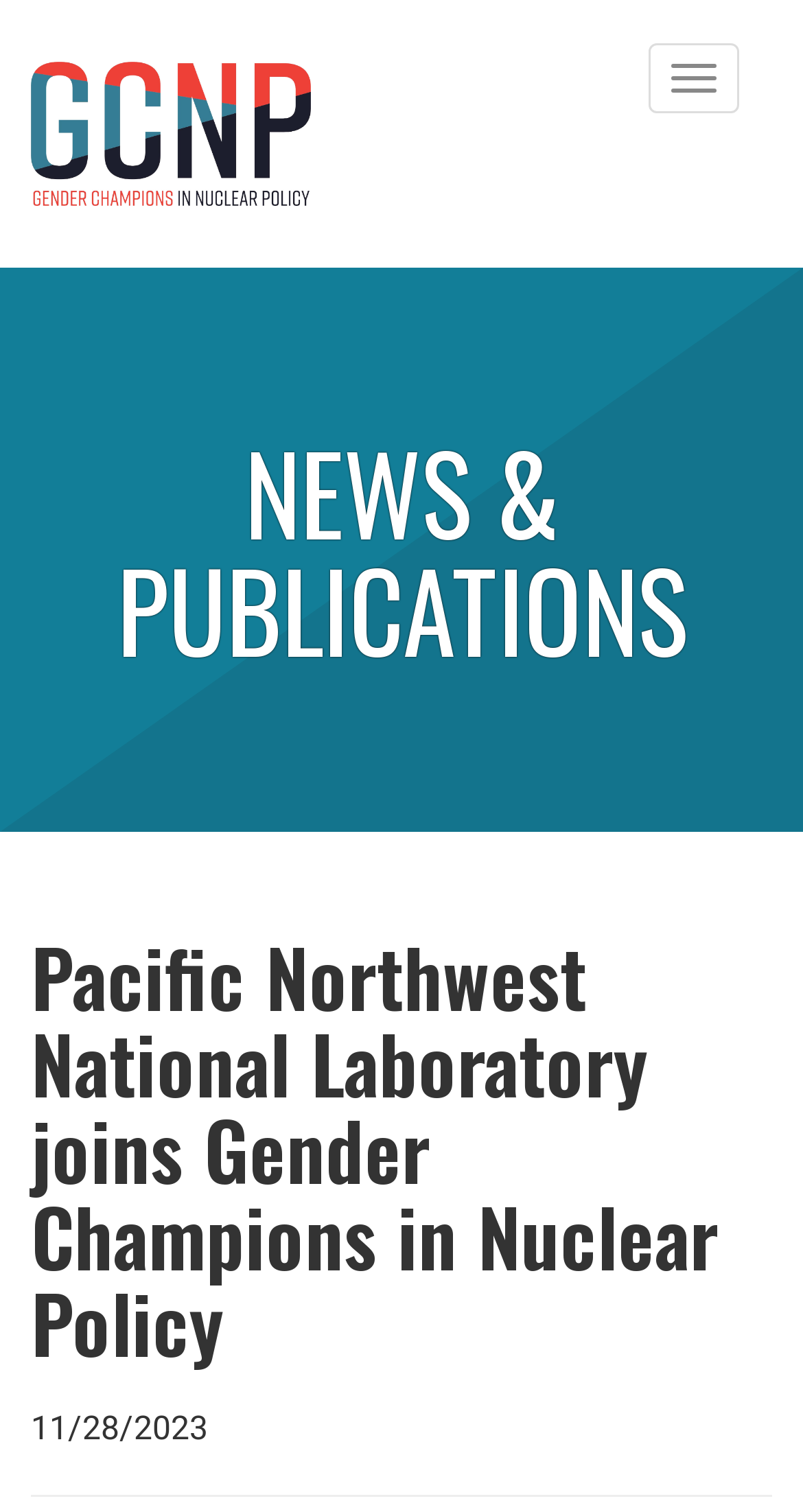Determine the bounding box coordinates for the HTML element described here: "Toggle navigation".

[0.808, 0.029, 0.921, 0.075]